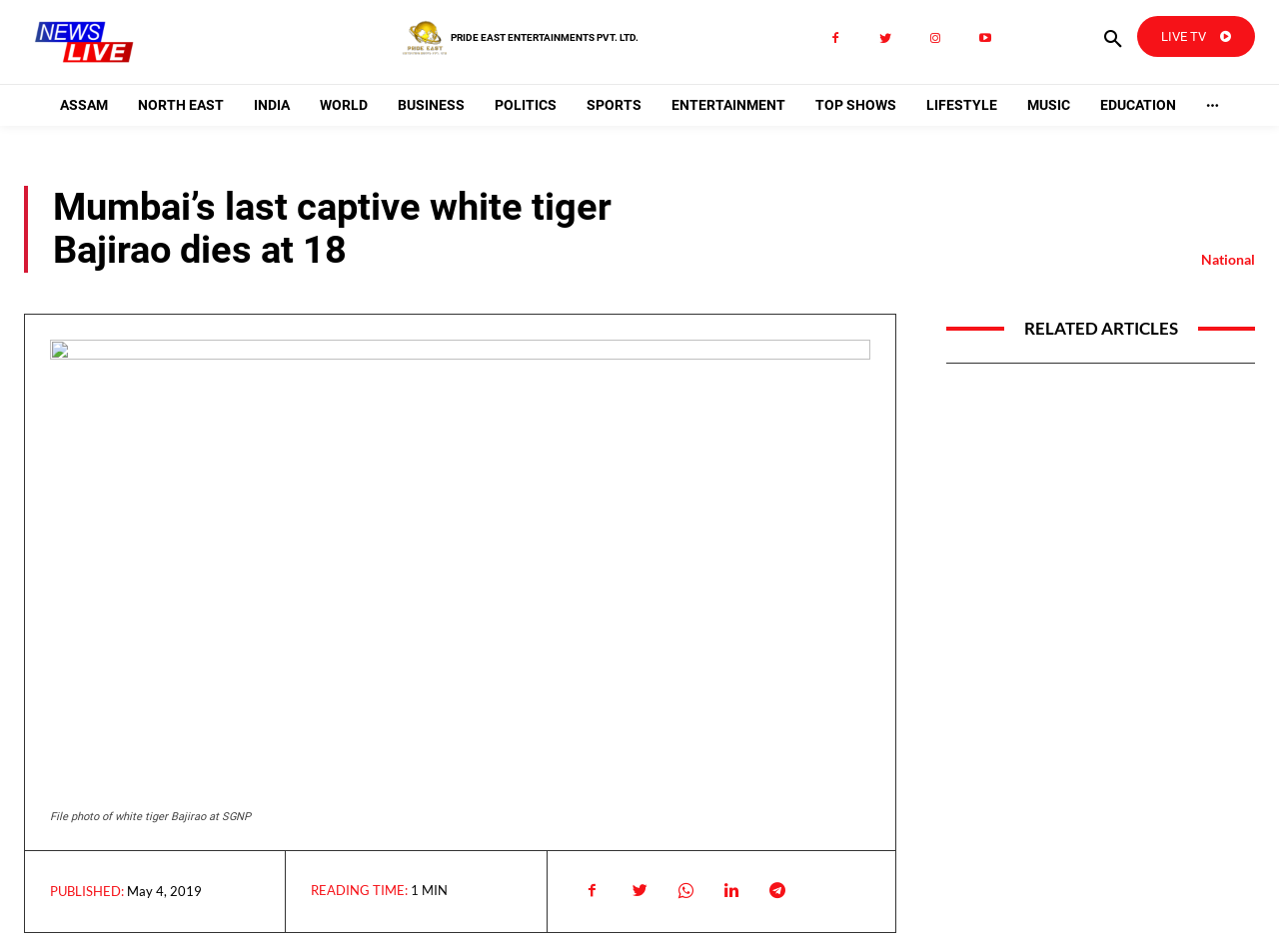Identify the bounding box coordinates of the section to be clicked to complete the task described by the following instruction: "Search for something". The coordinates should be four float numbers between 0 and 1, formatted as [left, top, right, bottom].

[0.852, 0.016, 0.889, 0.067]